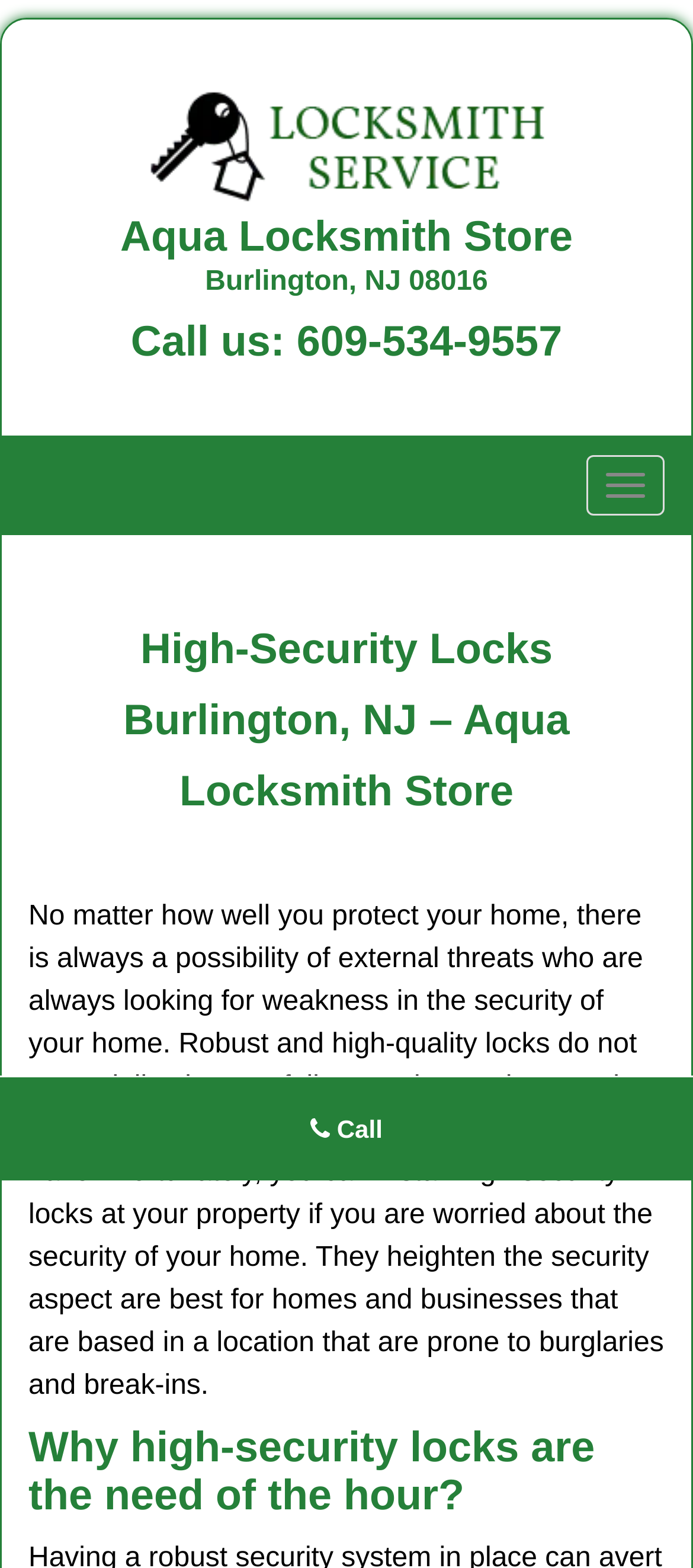Find the bounding box coordinates for the HTML element described in this sentence: "alt="Aqua Locksmith Store"". Provide the coordinates as four float numbers between 0 and 1, in the format [left, top, right, bottom].

[0.192, 0.046, 0.808, 0.137]